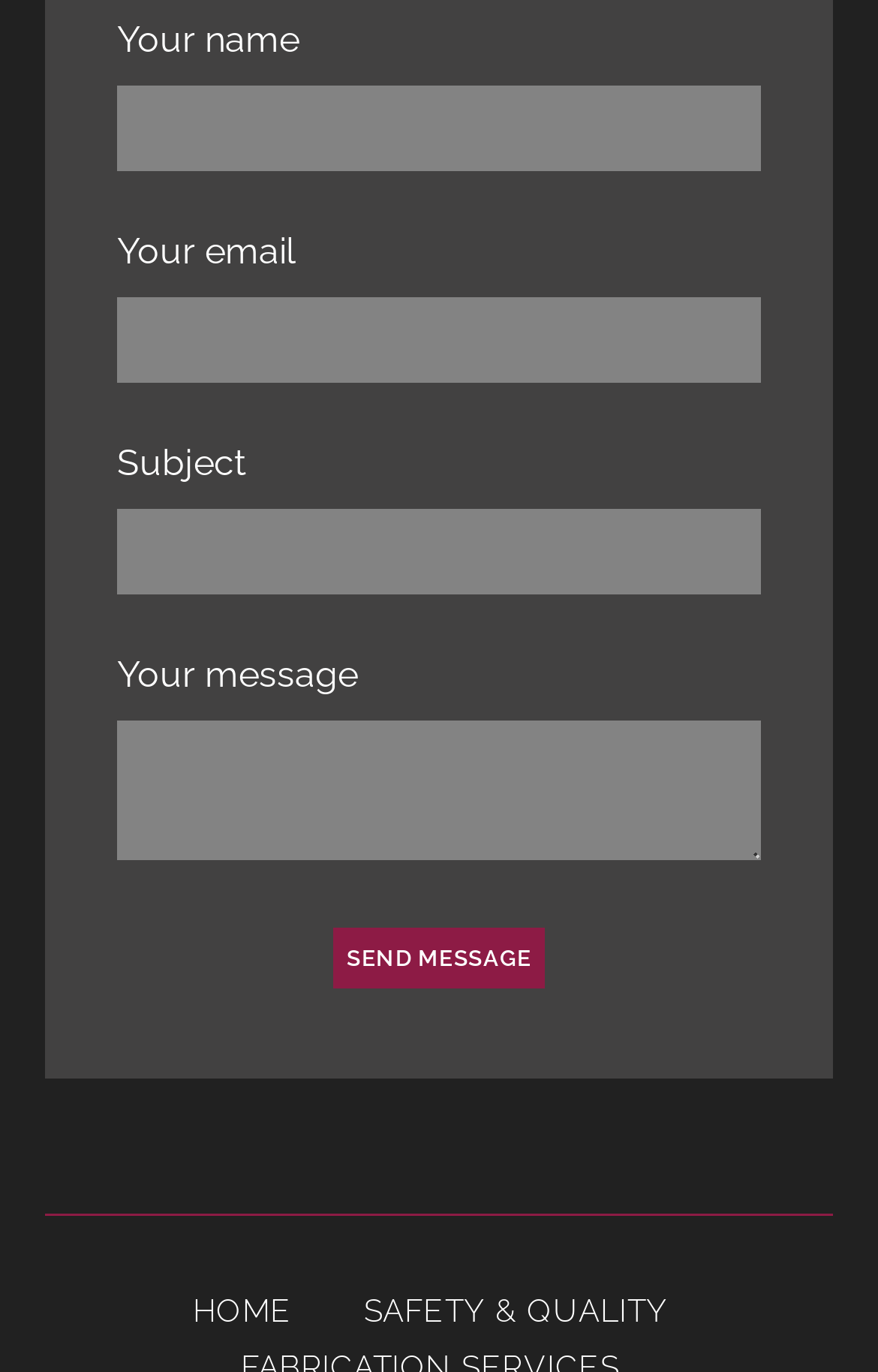How many textboxes are there?
Relying on the image, give a concise answer in one word or a brief phrase.

5